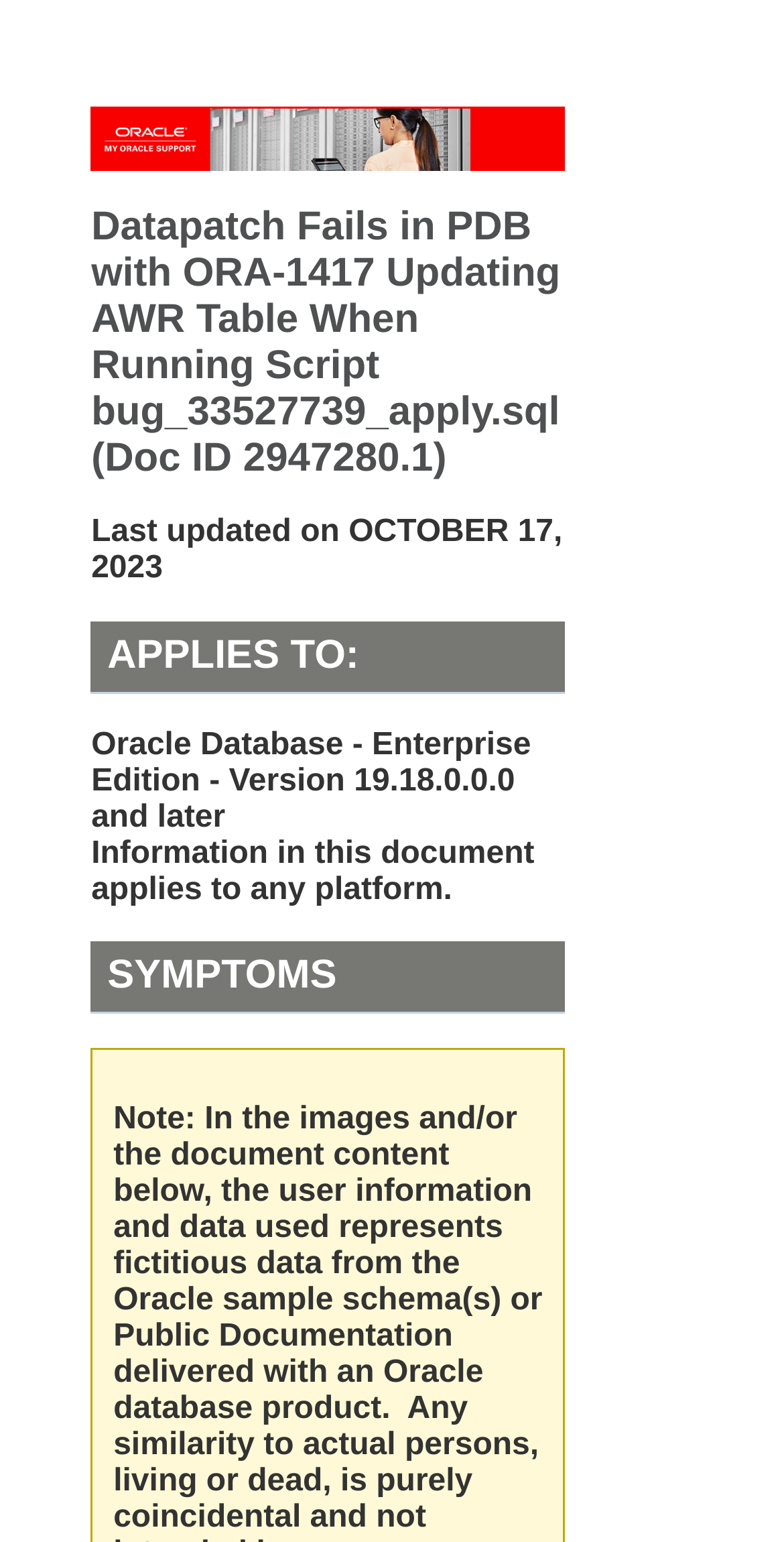Summarize the webpage comprehensively, mentioning all visible components.

The webpage appears to be a technical support document from Oracle, specifically detailing a bug fix for Oracle Database Enterprise Edition. 

At the top of the page, there is a banner with the title "My Oracle Support Banner" accompanied by an image. Below the banner, the title of the document "Datapatch Fails in PDB with ORA-1417 Updating AWR Table When Running Script bug_33527739_apply.sql" is displayed prominently. 

The document's metadata, including the last updated date, "OCTOBER 17, 2023", is situated below the title. 

The main content of the document is divided into sections, with headings such as "APPLIES TO:" and "SYMPTOMS". Under the "APPLIES TO:" section, there is a description of the affected software, "Oracle Database - Enterprise Edition - Version 19.18.0.0.0 and later", and a note stating that the information applies to any platform.